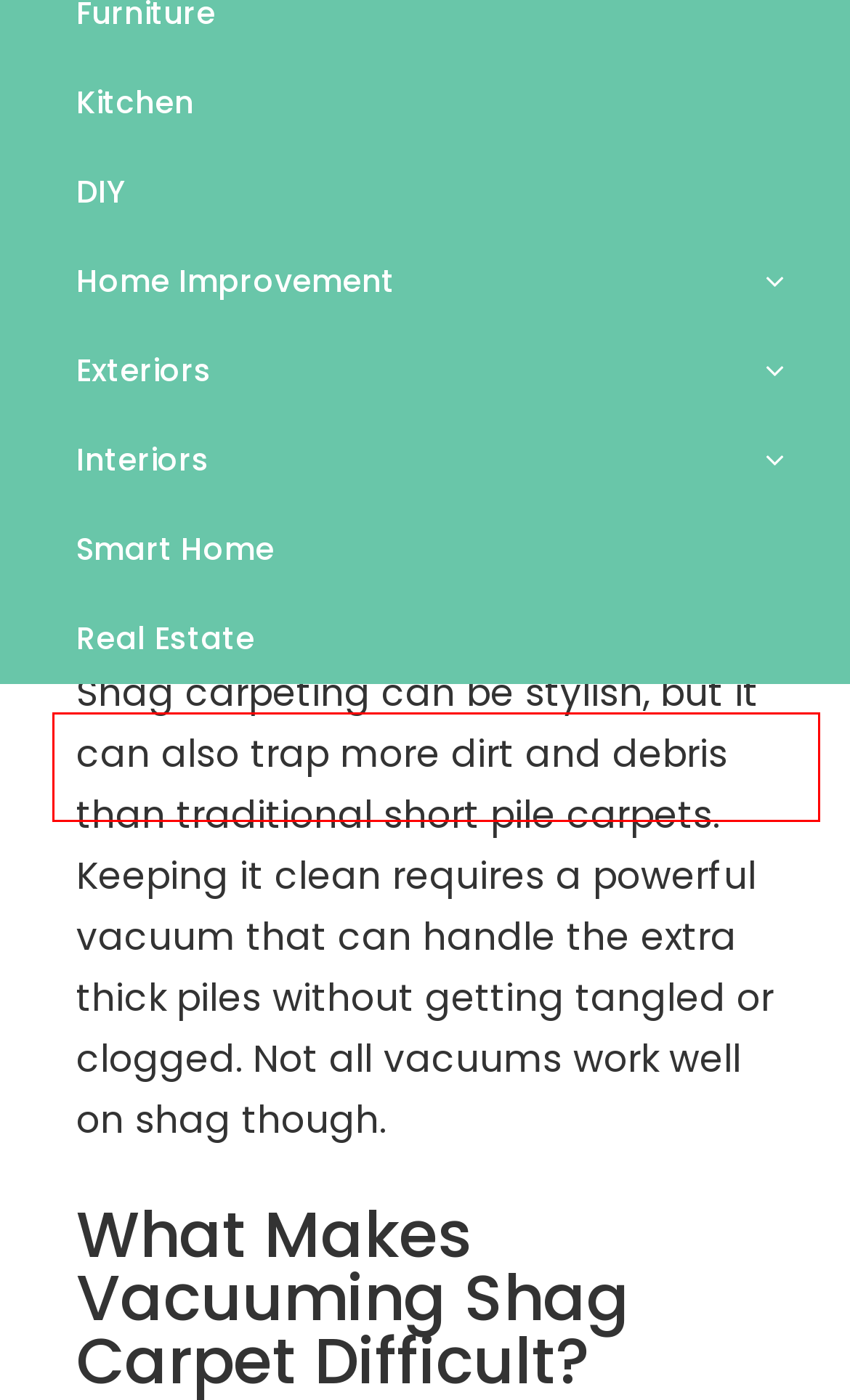Analyze the given webpage screenshot and identify the UI element within the red bounding box. Select the webpage description that best matches what you expect the new webpage to look like after clicking the element. Here are the candidates:
A. Windows Archives - The Home Improving
B. Smart Home Archives - The Home Improving
C. Garden And Landscaping Archives - The Home Improving
D. Interiors Archives - The Home Improving
E. Roofing Archives - The Home Improving
F. DIY Archives - The Home Improving
G. Living Rooms Archives - The Home Improving
H. Dining Rooms Archives - The Home Improving

H